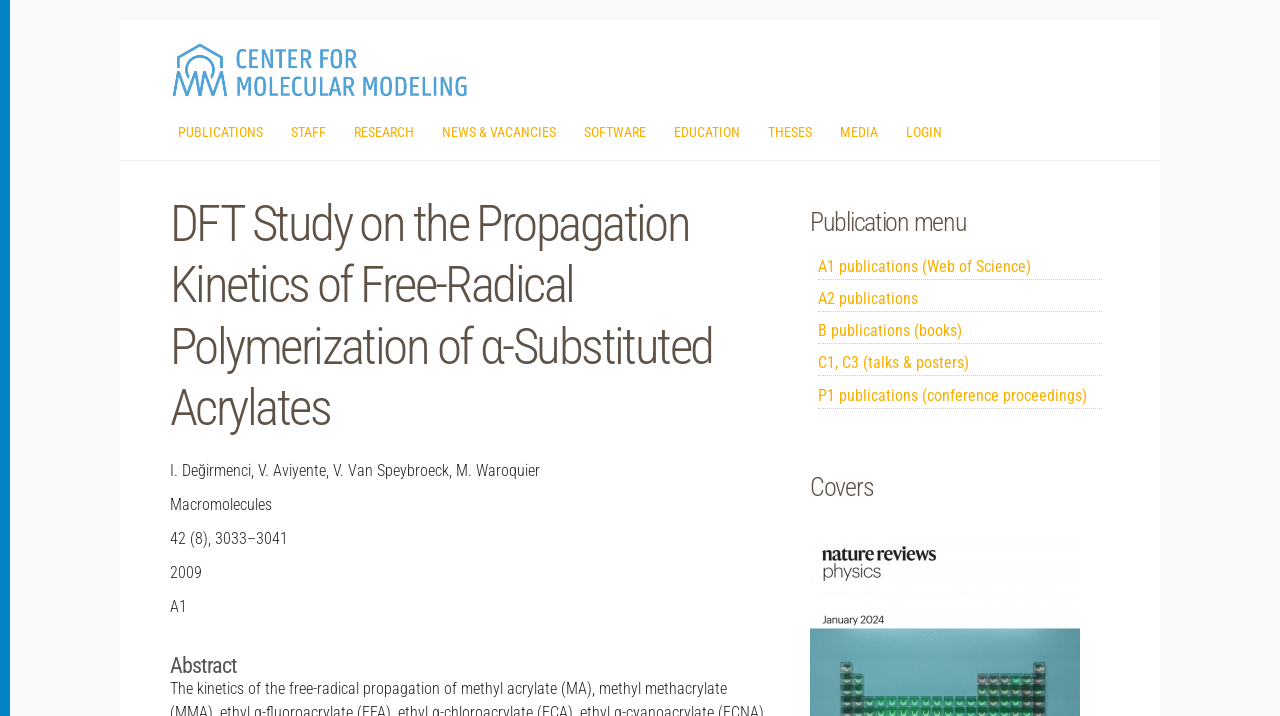Can you provide the bounding box coordinates for the element that should be clicked to implement the instruction: "View PUBLICATIONS"?

[0.139, 0.173, 0.205, 0.197]